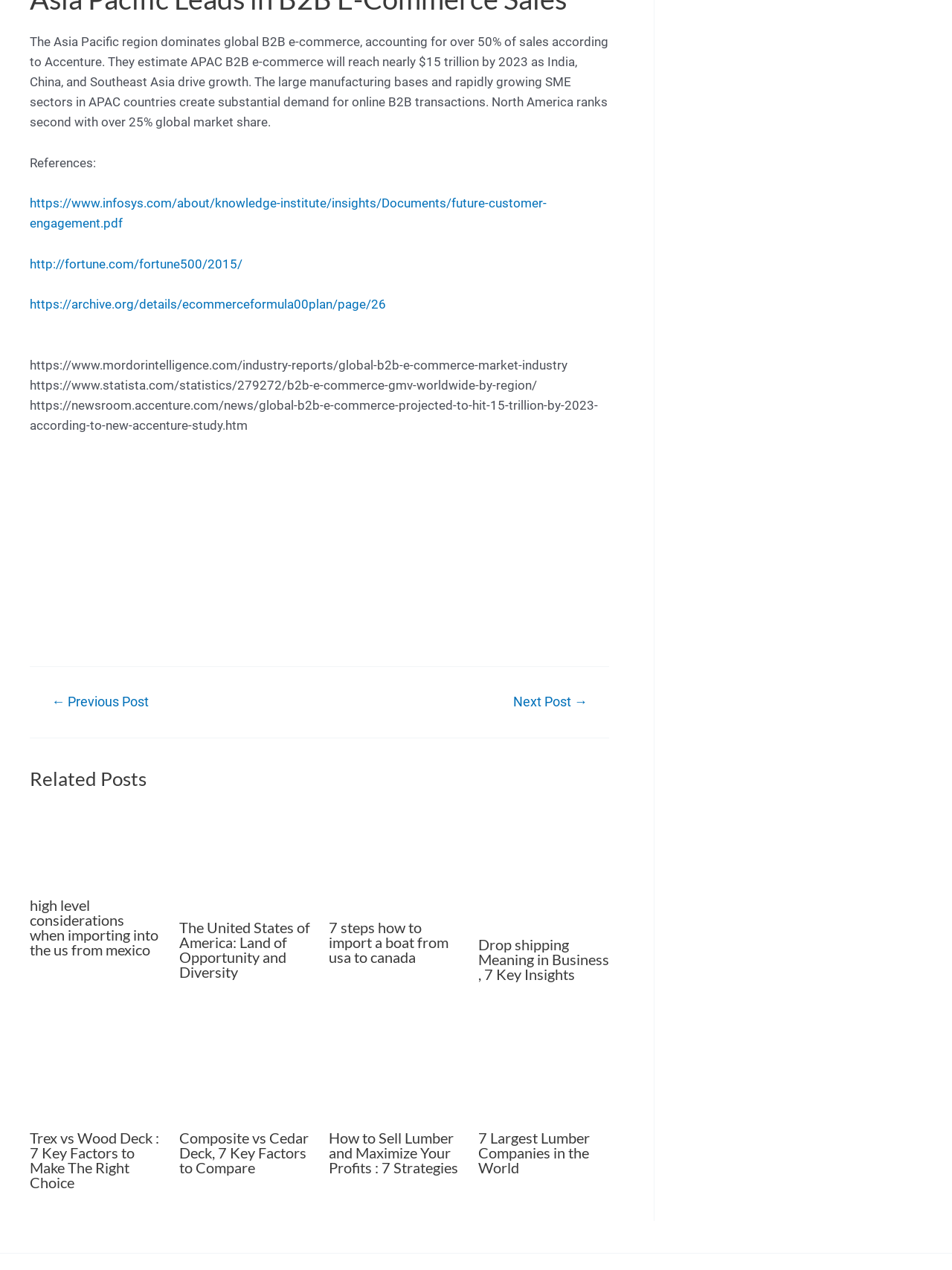Please identify the bounding box coordinates of the region to click in order to complete the task: "Read the 'THE CARING FORCE BLOG' article". The coordinates must be four float numbers between 0 and 1, specified as [left, top, right, bottom].

None